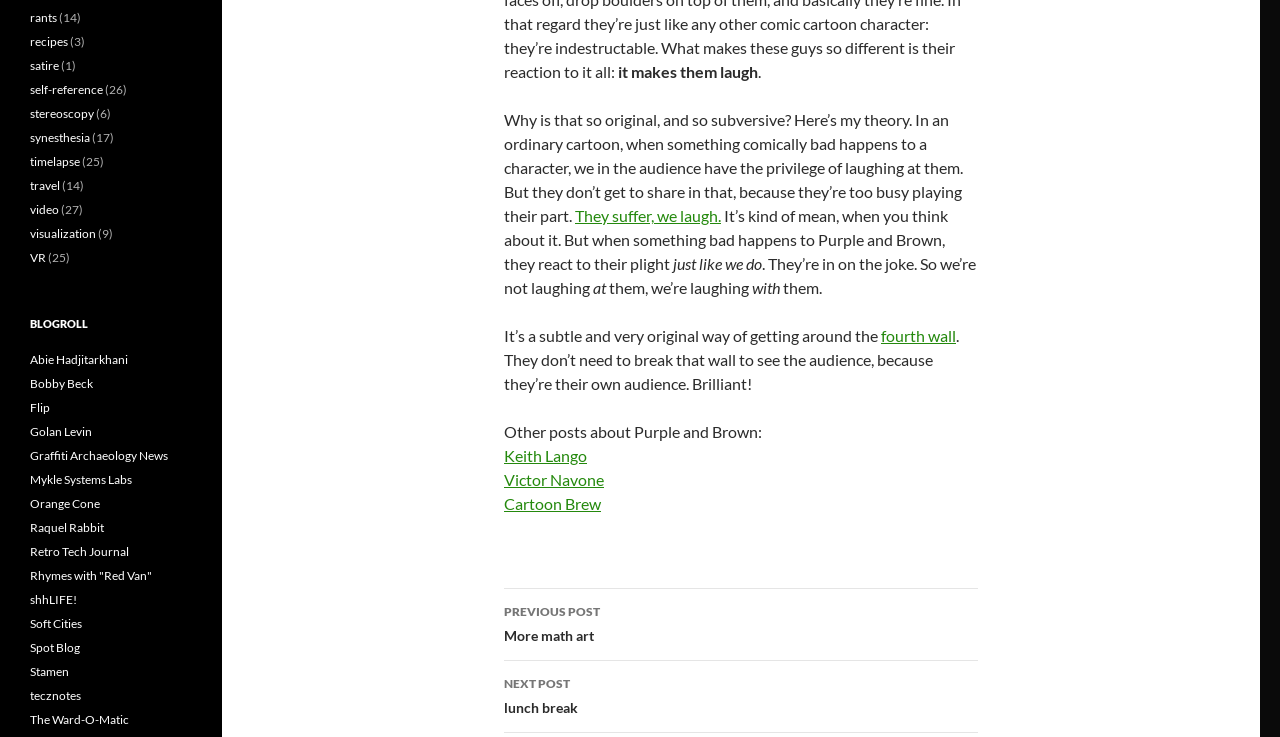Please analyze the image and give a detailed answer to the question:
What is the topic of the article?

The topic of the article can be determined by reading the text content of the webpage, which mentions 'Purple and Brown' multiple times, indicating that the article is about these two characters.